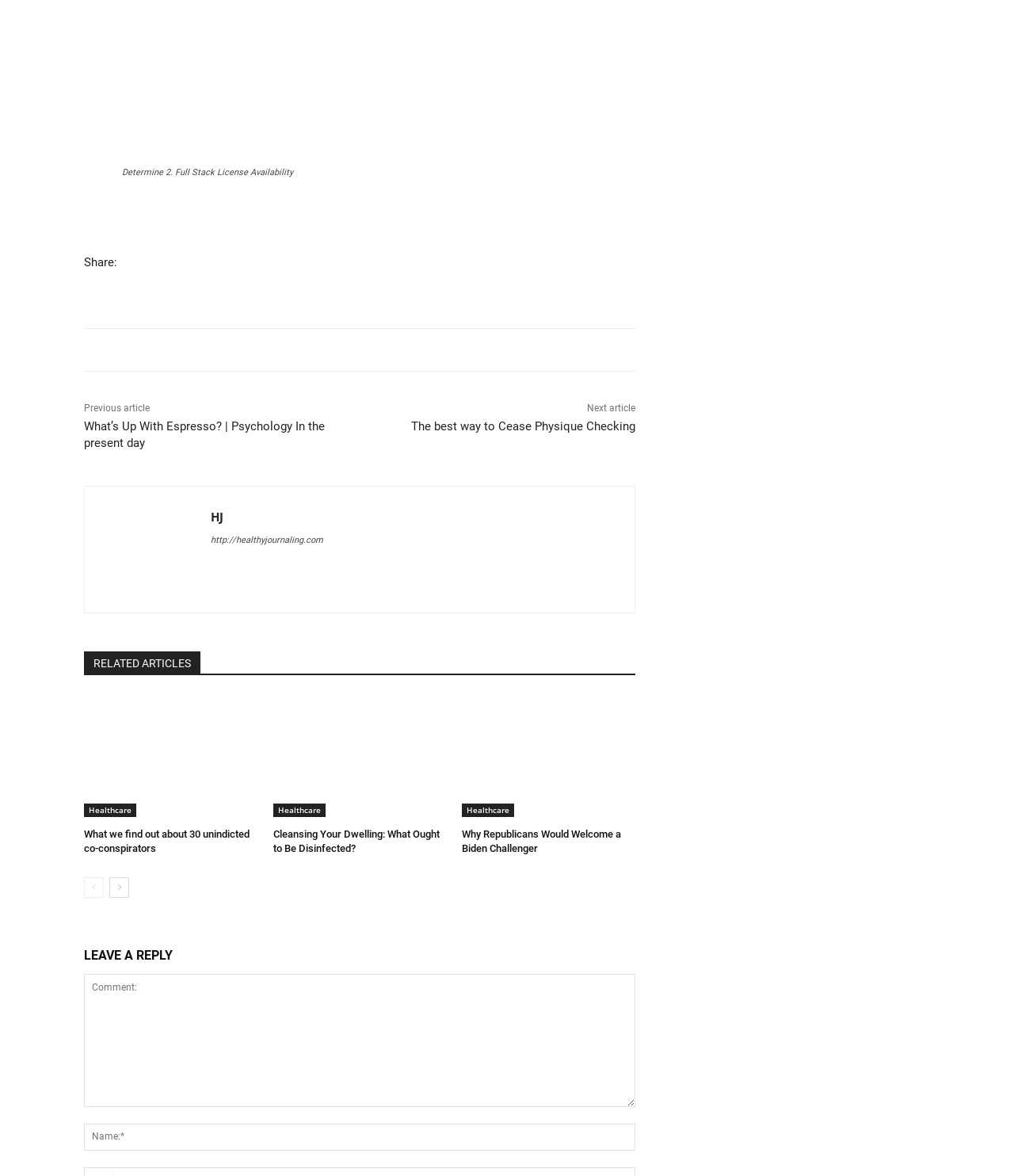What is the website's name?
Using the visual information, answer the question in a single word or phrase.

Healthy Journaling